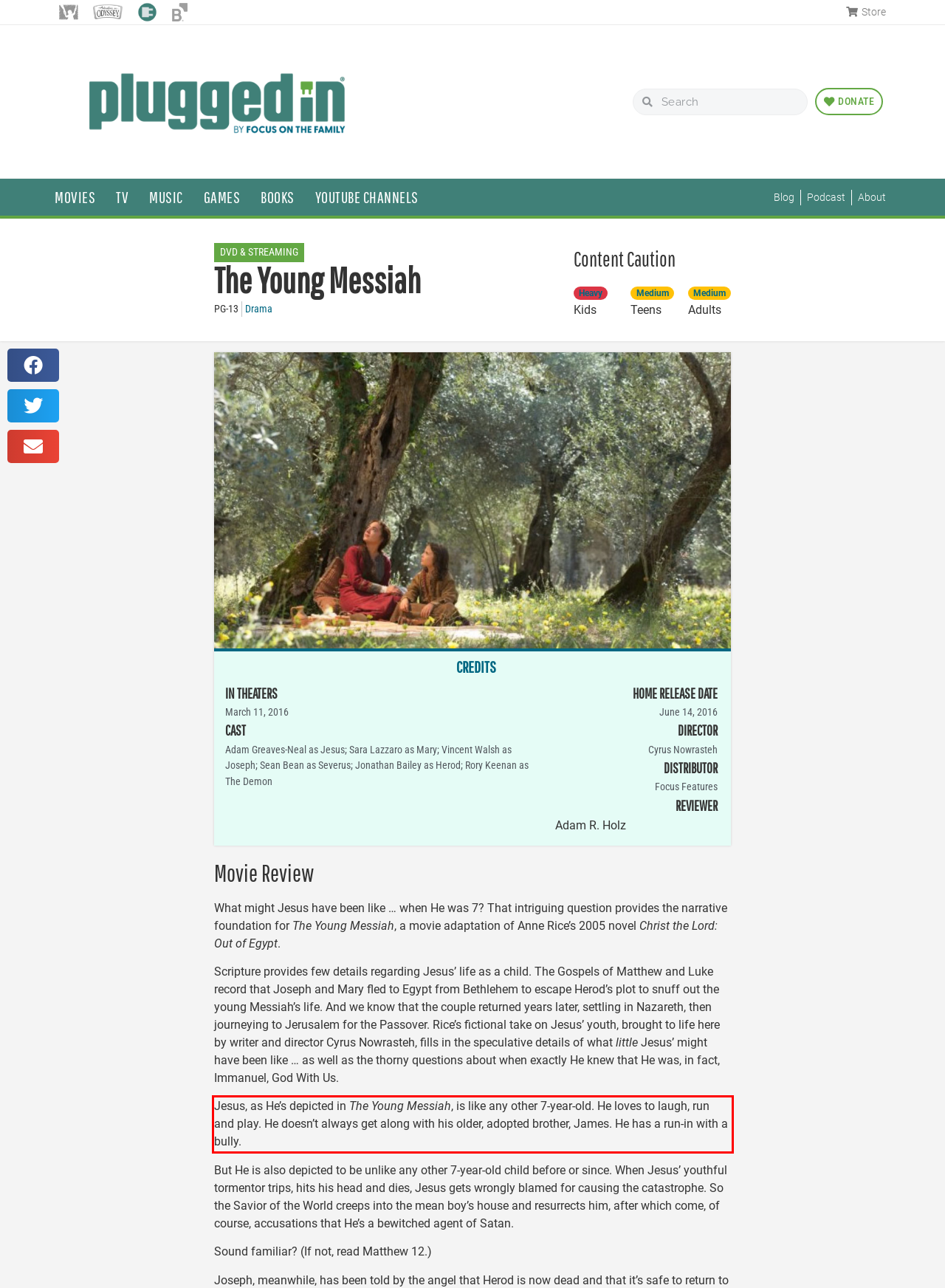Given a screenshot of a webpage containing a red bounding box, perform OCR on the text within this red bounding box and provide the text content.

Jesus, as He’s depicted in The Young Messiah, is like any other 7-year-old. He loves to laugh, run and play. He doesn’t always get along with his older, adopted brother, James. He has a run-in with a bully.